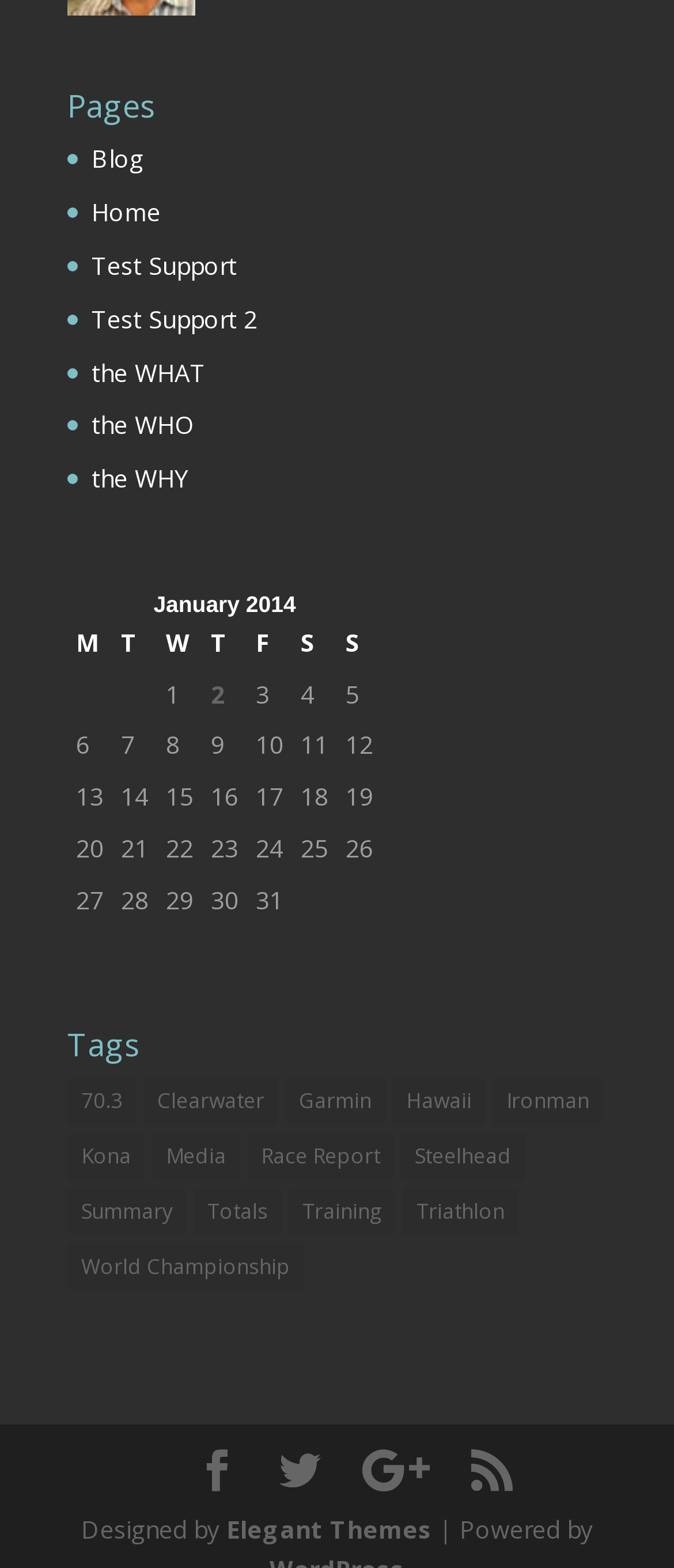Identify the bounding box coordinates of the clickable region required to complete the instruction: "Navigate to the 'Tags' section". The coordinates should be given as four float numbers within the range of 0 and 1, i.e., [left, top, right, bottom].

[0.1, 0.656, 0.9, 0.687]